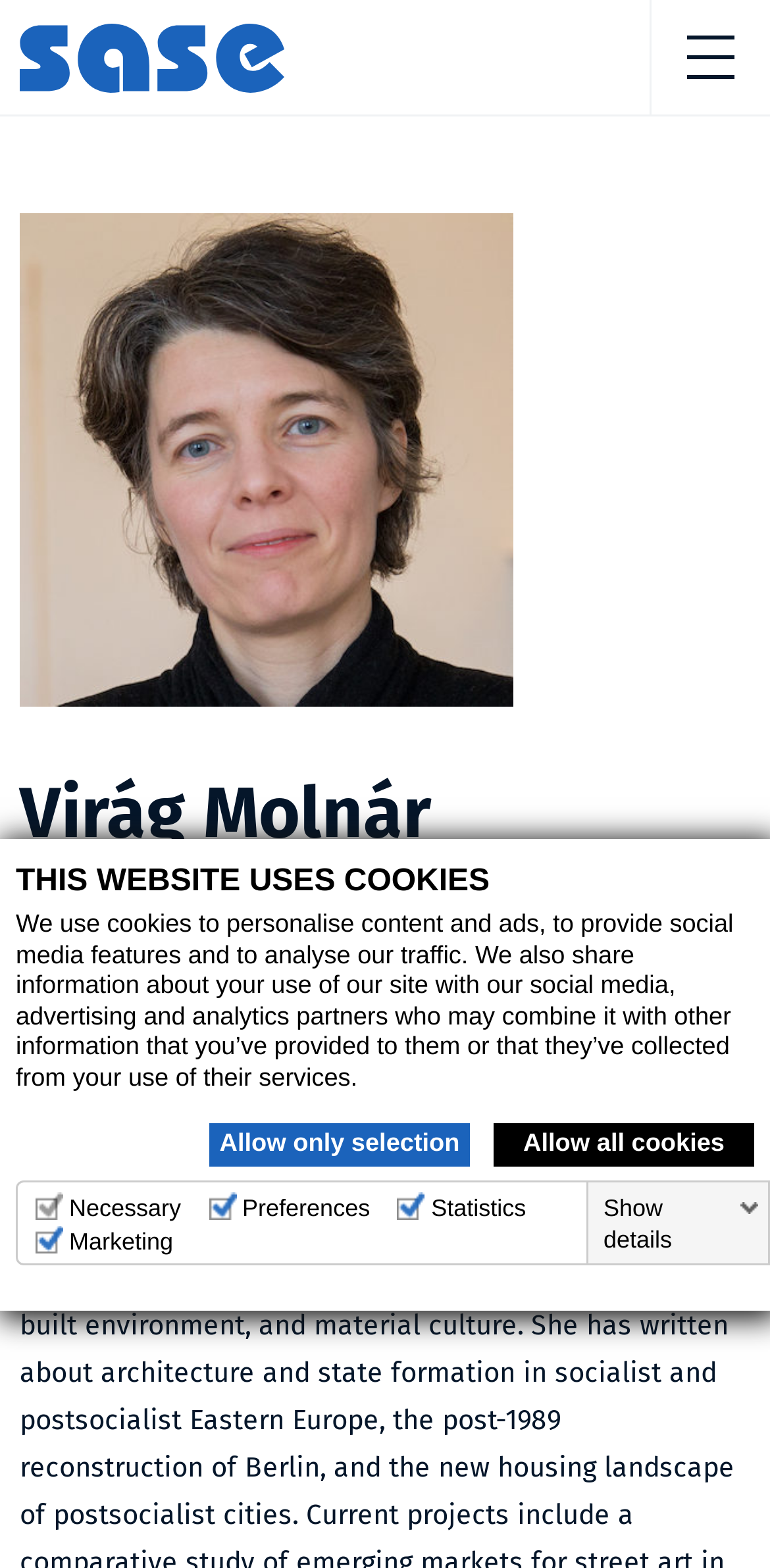Find the bounding box coordinates for the element described here: "Allow all cookies".

[0.641, 0.716, 0.979, 0.743]